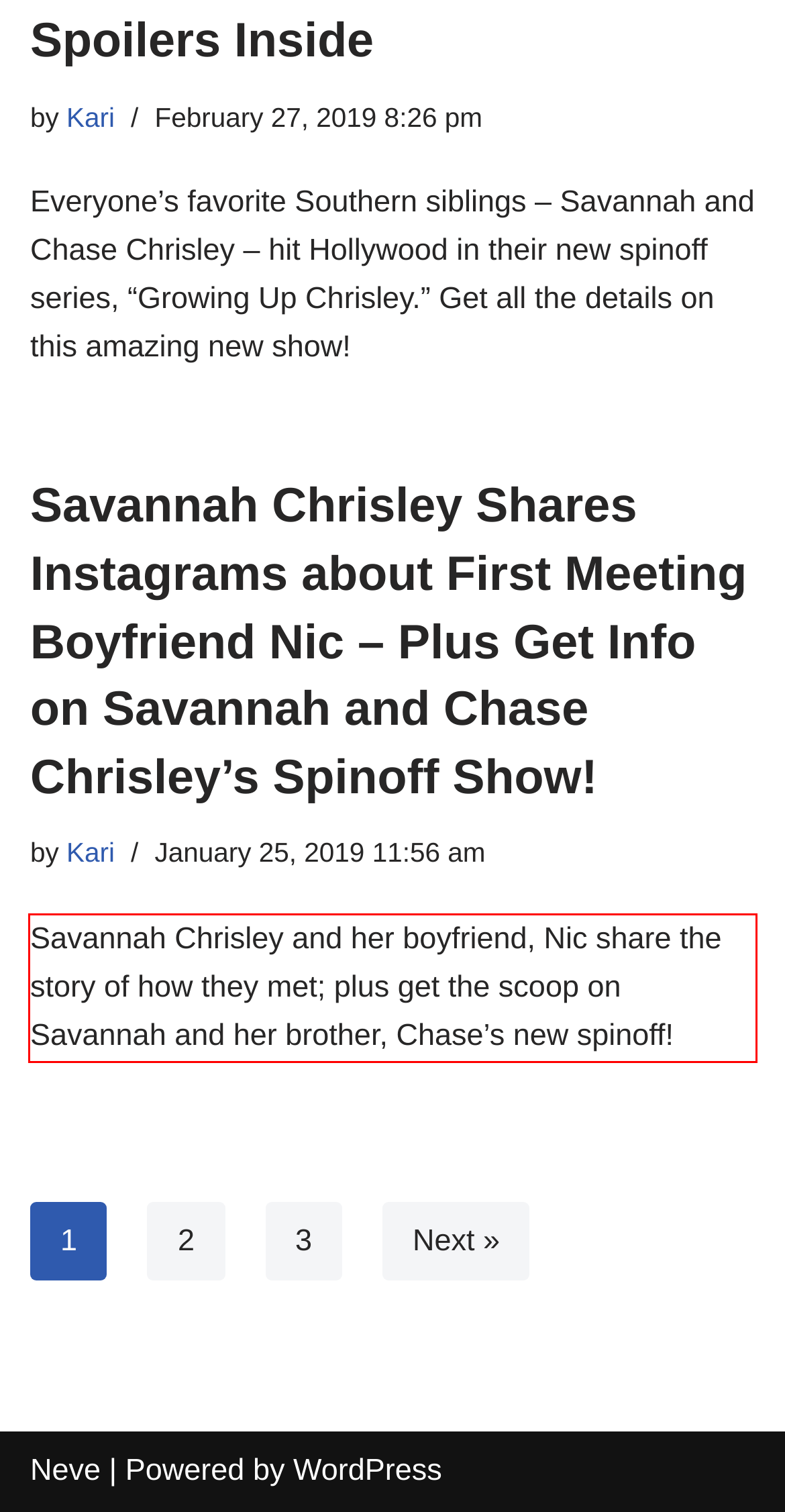Extract and provide the text found inside the red rectangle in the screenshot of the webpage.

Savannah Chrisley and her boyfriend, Nic share the story of how they met; plus get the scoop on Savannah and her brother, Chase’s new spinoff!